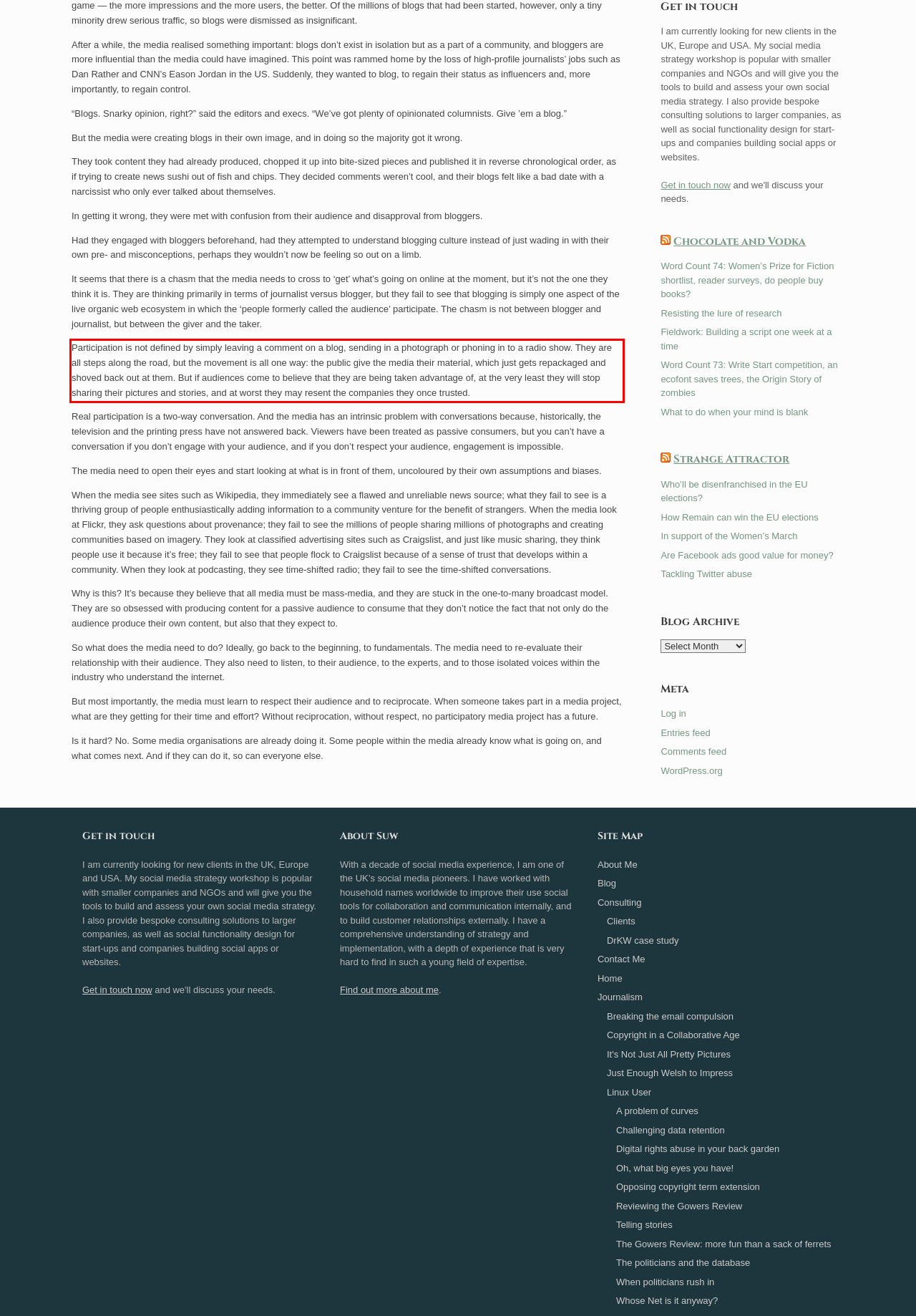You have a screenshot of a webpage with a red bounding box. Identify and extract the text content located inside the red bounding box.

Participation is not defined by simply leaving a comment on a blog, sending in a photograph or phoning in to a radio show. They are all steps along the road, but the movement is all one way: the public give the media their material, which just gets repackaged and shoved back out at them. But if audiences come to believe that they are being taken advantage of, at the very least they will stop sharing their pictures and stories, and at worst they may resent the companies they once trusted.